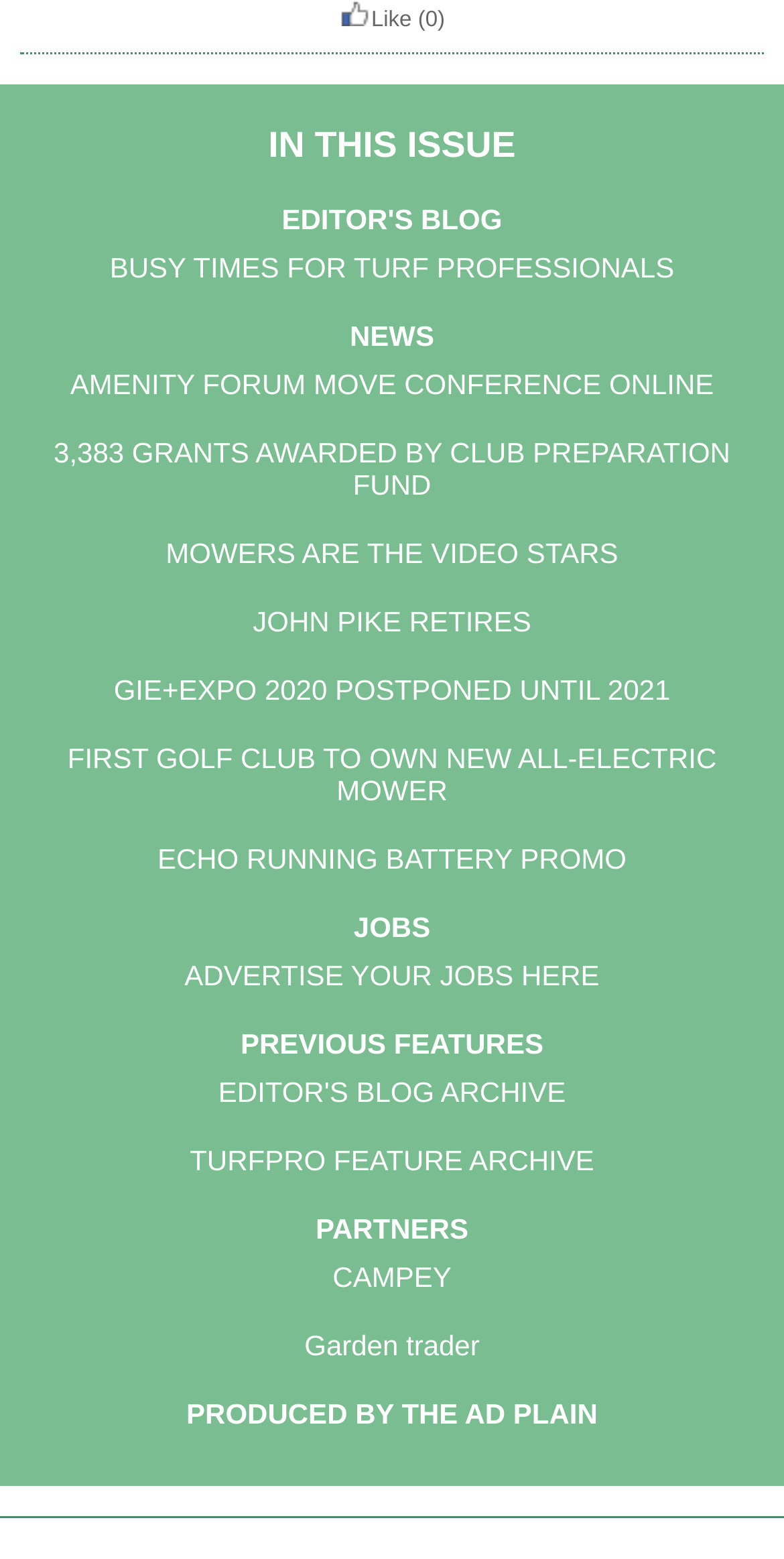Please predict the bounding box coordinates of the element's region where a click is necessary to complete the following instruction: "Learn about 'MOWERS ARE THE VIDEO STARS'". The coordinates should be represented by four float numbers between 0 and 1, i.e., [left, top, right, bottom].

[0.211, 0.344, 0.789, 0.365]